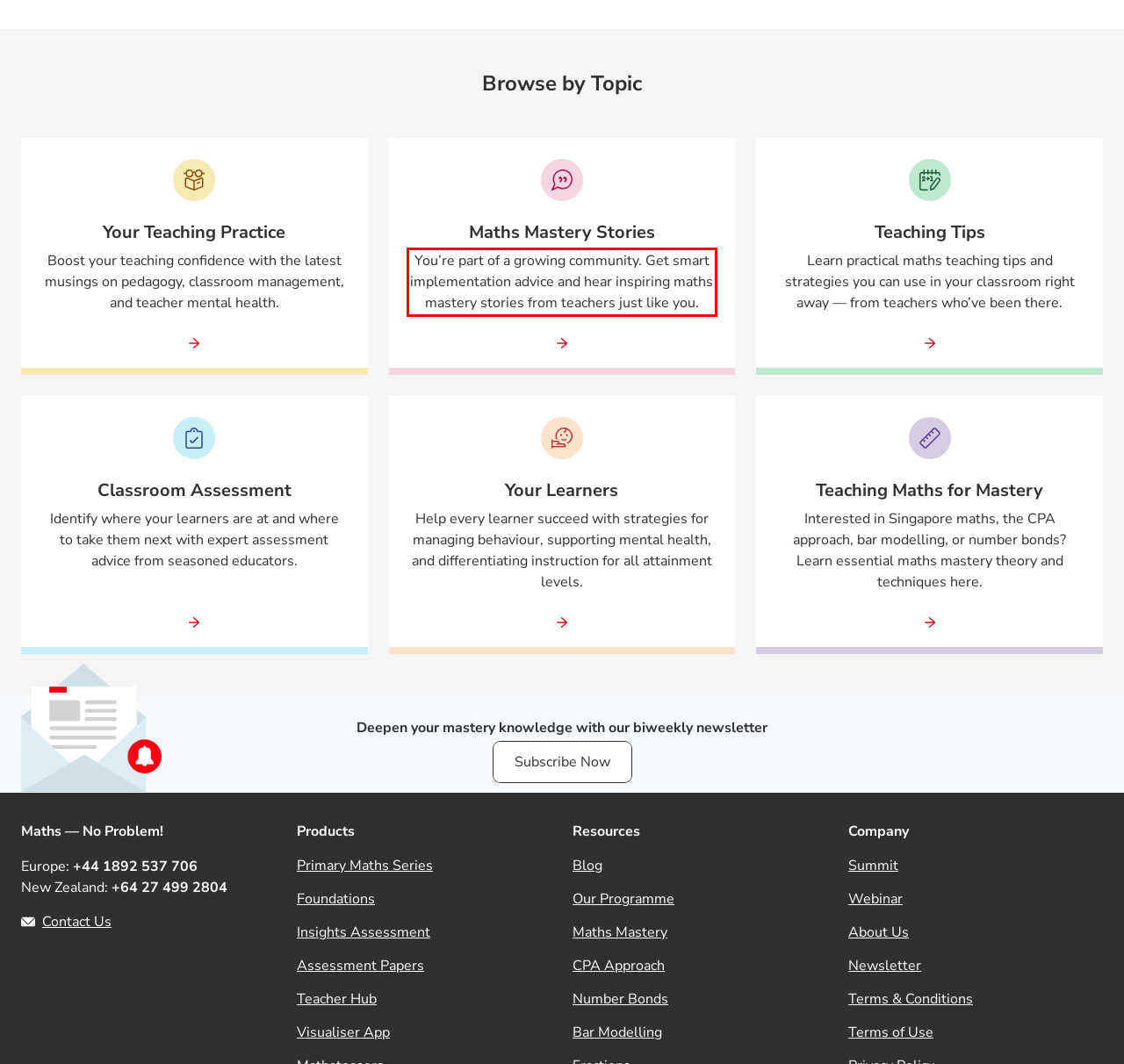Review the webpage screenshot provided, and perform OCR to extract the text from the red bounding box.

You’re part of a growing community. Get smart implementation advice and hear inspiring maths mastery stories from teachers just like you.